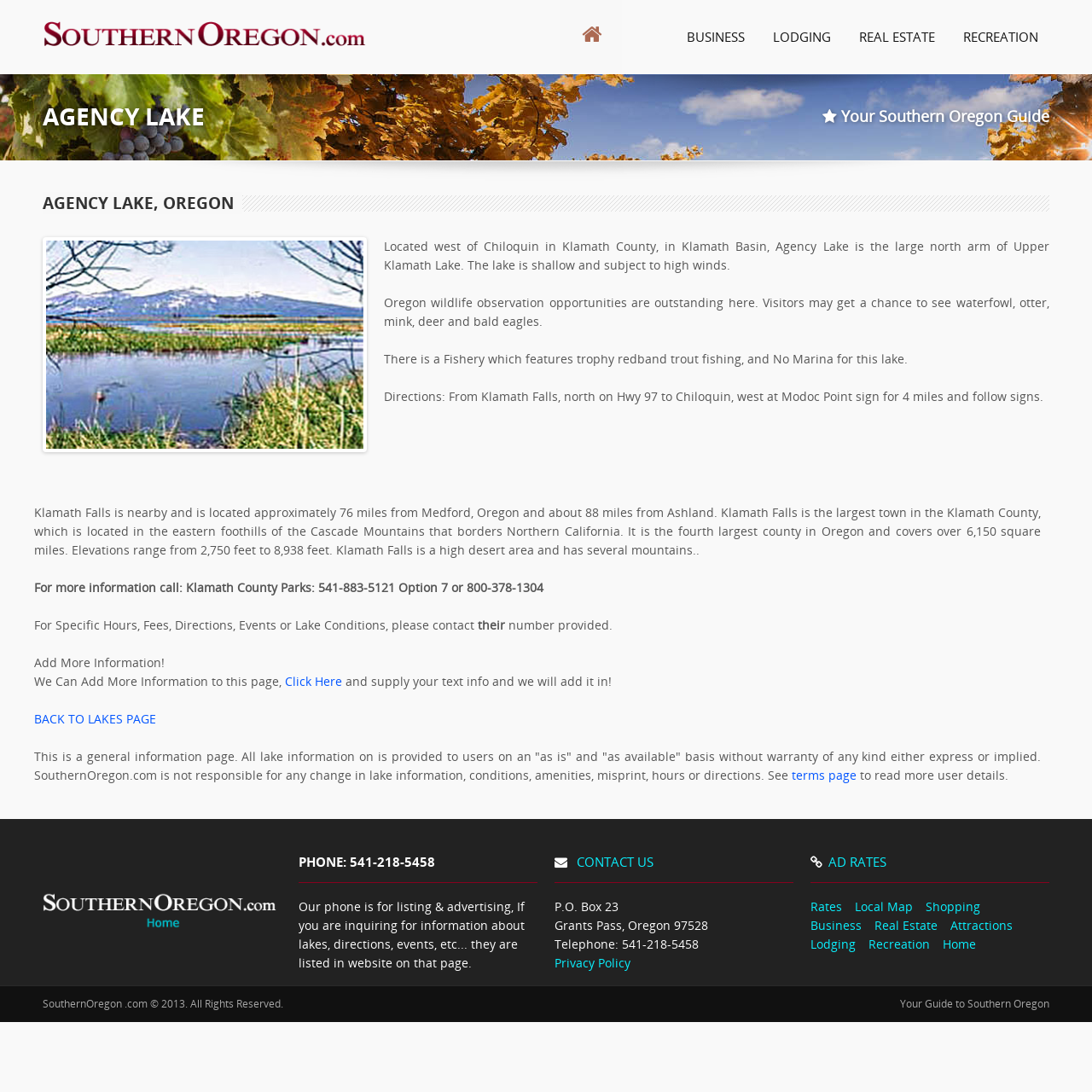What is the elevation range of Klamath County?
By examining the image, provide a one-word or phrase answer.

2,750 feet to 8,938 feet